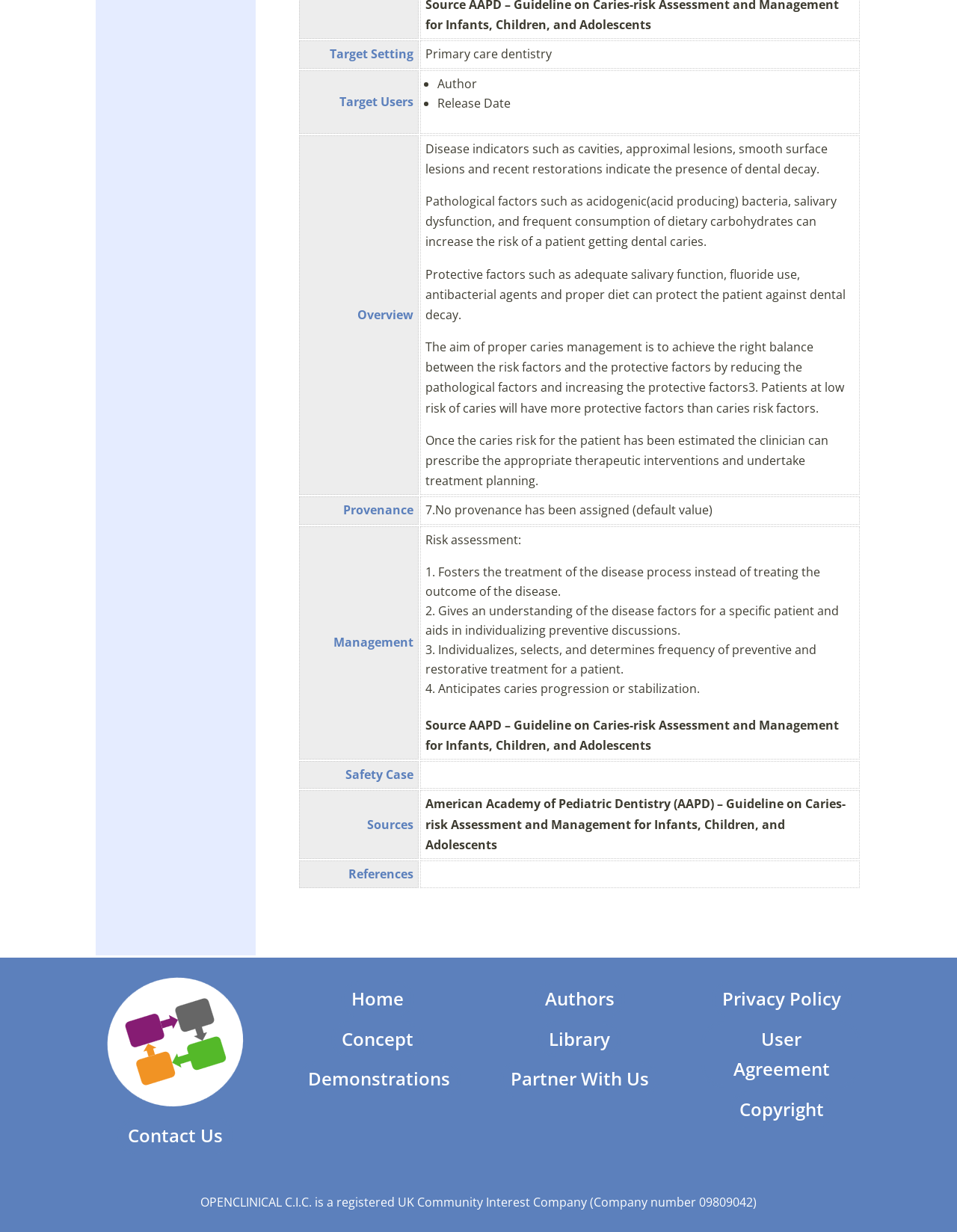What is the source of the guideline on caries-risk assessment?
Please answer the question as detailed as possible based on the image.

Based on the link element with the text 'Guideline on Caries-risk Assessment and Management for Infants, Children, and Adolescents' and its adjacent static text element with the text 'American Academy of Pediatric Dentistry (AAPD)', we can infer that the source of the guideline is the American Academy of Pediatric Dentistry (AAPD).